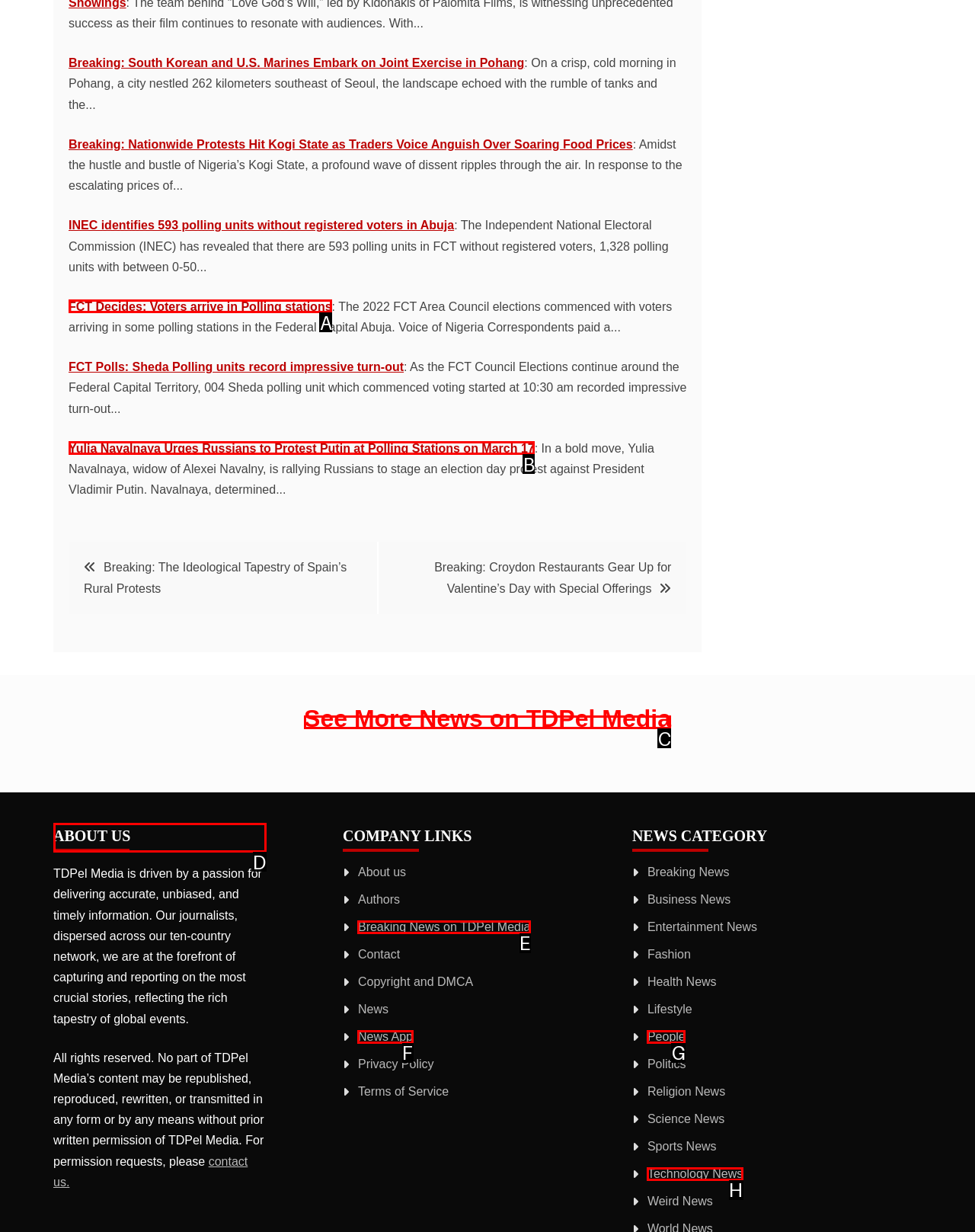Identify the correct letter of the UI element to click for this task: Learn about TDPel Media
Respond with the letter from the listed options.

D